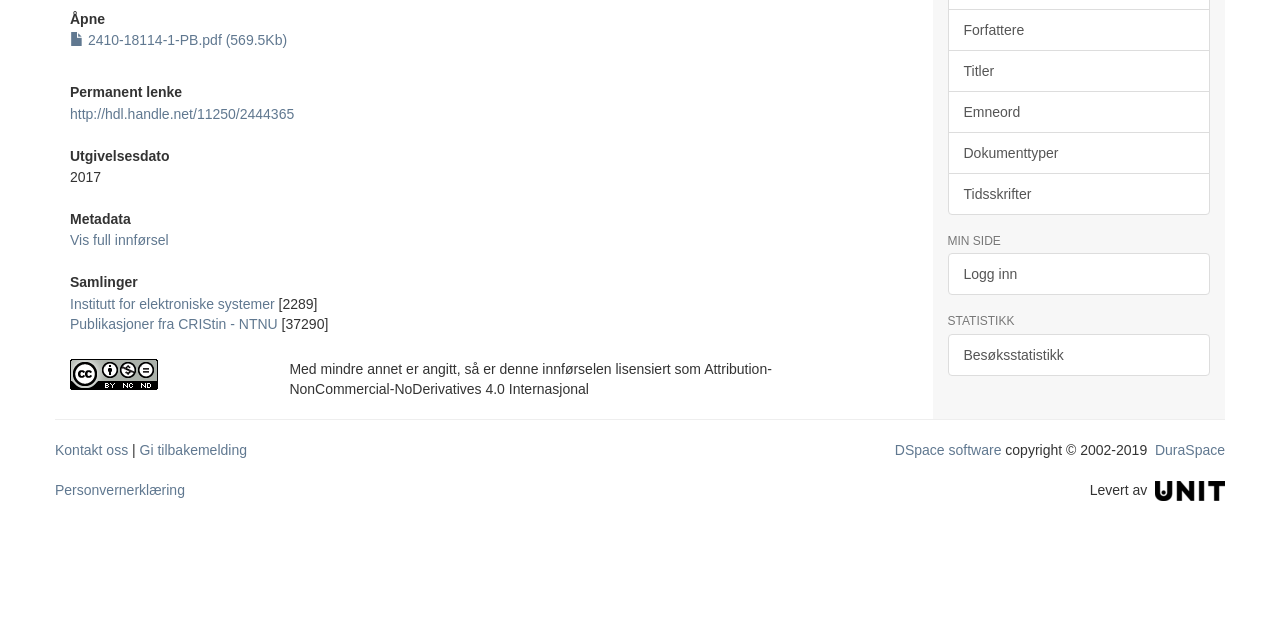Please find the bounding box for the UI component described as follows: "Publikasjoner fra CRIStin - NTNU".

[0.055, 0.493, 0.217, 0.518]